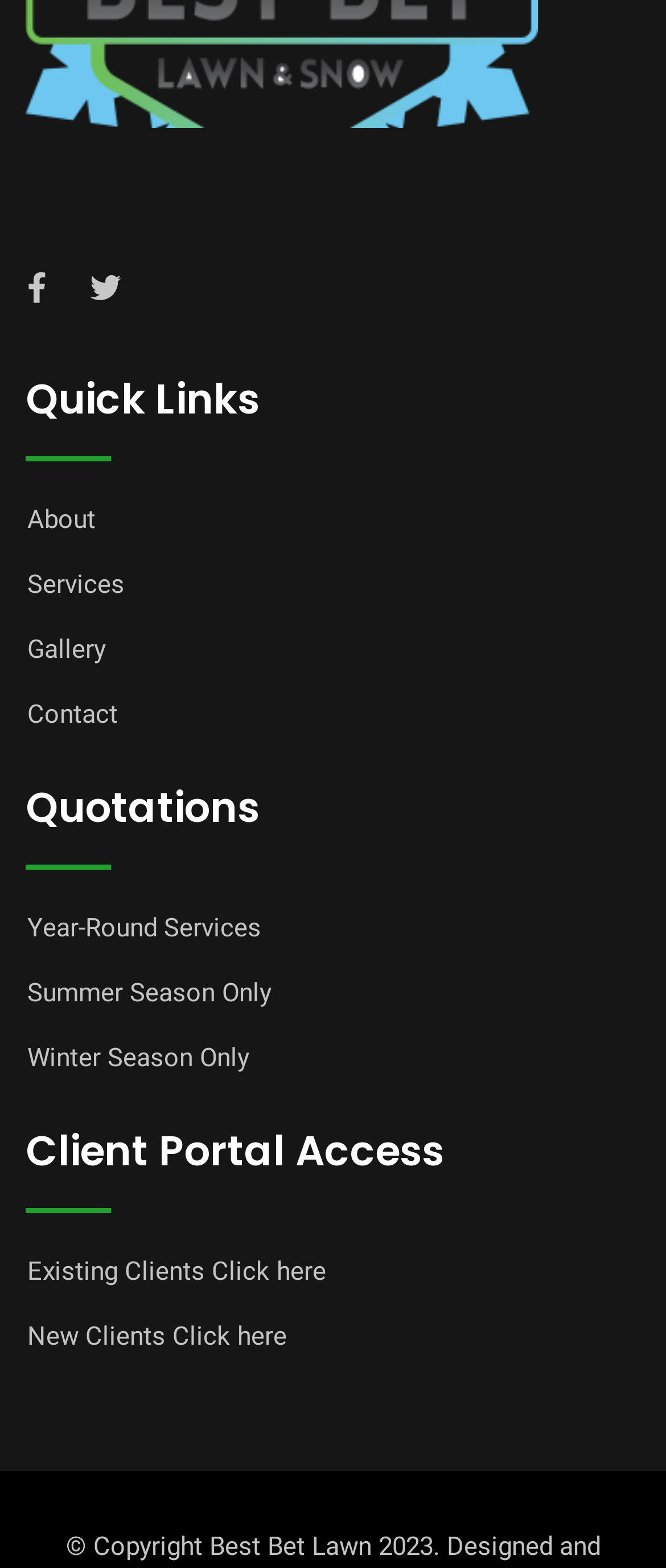Provide the bounding box coordinates for the area that should be clicked to complete the instruction: "Click on About link".

[0.041, 0.321, 0.144, 0.341]